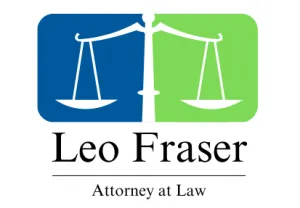Give a comprehensive caption that covers the entire image content.

The image features the professional logo of Leo Fraser, an attorney specializing in legal services. The logo is divided into two sections with a blue left side and a green right side, prominently displaying a pair of balanced scales in white at the center. Below the scales, the name "Leo Fraser" is prominently featured in bold black text, followed by the phrase "Attorney at Law" in a smaller font. This logo represents the firm's commitment to delivering balanced and fair legal representation, emphasizing their expertise in various legal fields, including insurance law.